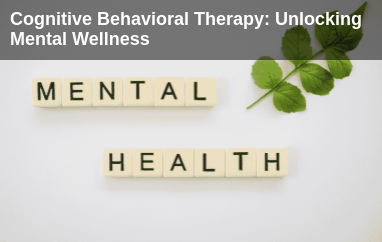Offer a detailed narrative of what is shown in the image.

This image showcases the words "MENTAL" and "HEALTH" crafted from light-colored letter tiles, symbolizing the significant focus on mental wellness. Accompanying the tiles is a fresh green leaf, emphasizing a connection to nature and growth in the context of mental health. The image is related to the topic of Cognitive Behavioral Therapy (CBT), highlighted in the header, which underscores its importance in promoting mental well-being. The overall aesthetic conveys a sense of positivity and encouragement towards understanding and improving mental health through therapeutic approaches.